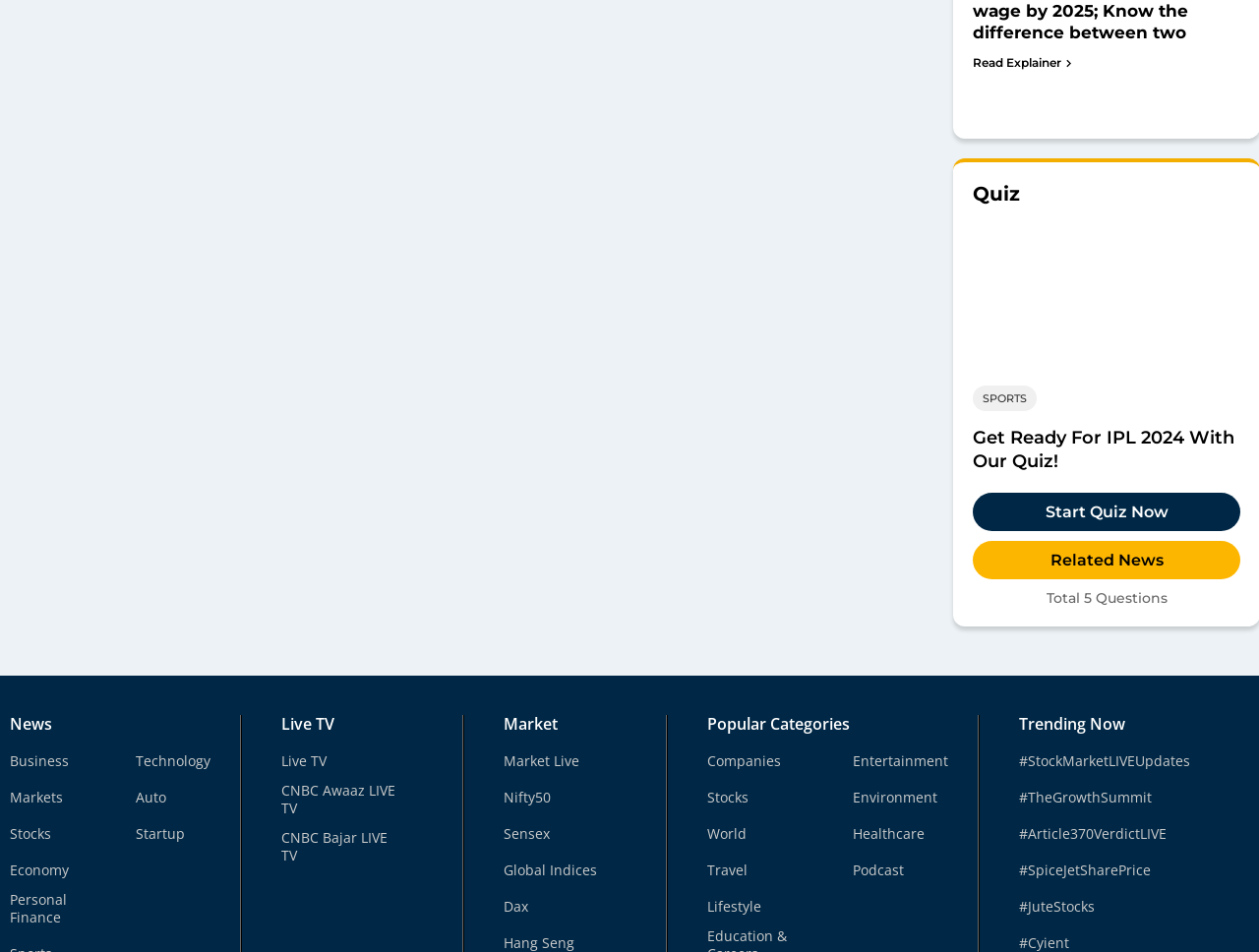What is the price of Euro-Rupee?
Please answer using one word or phrase, based on the screenshot.

89.93